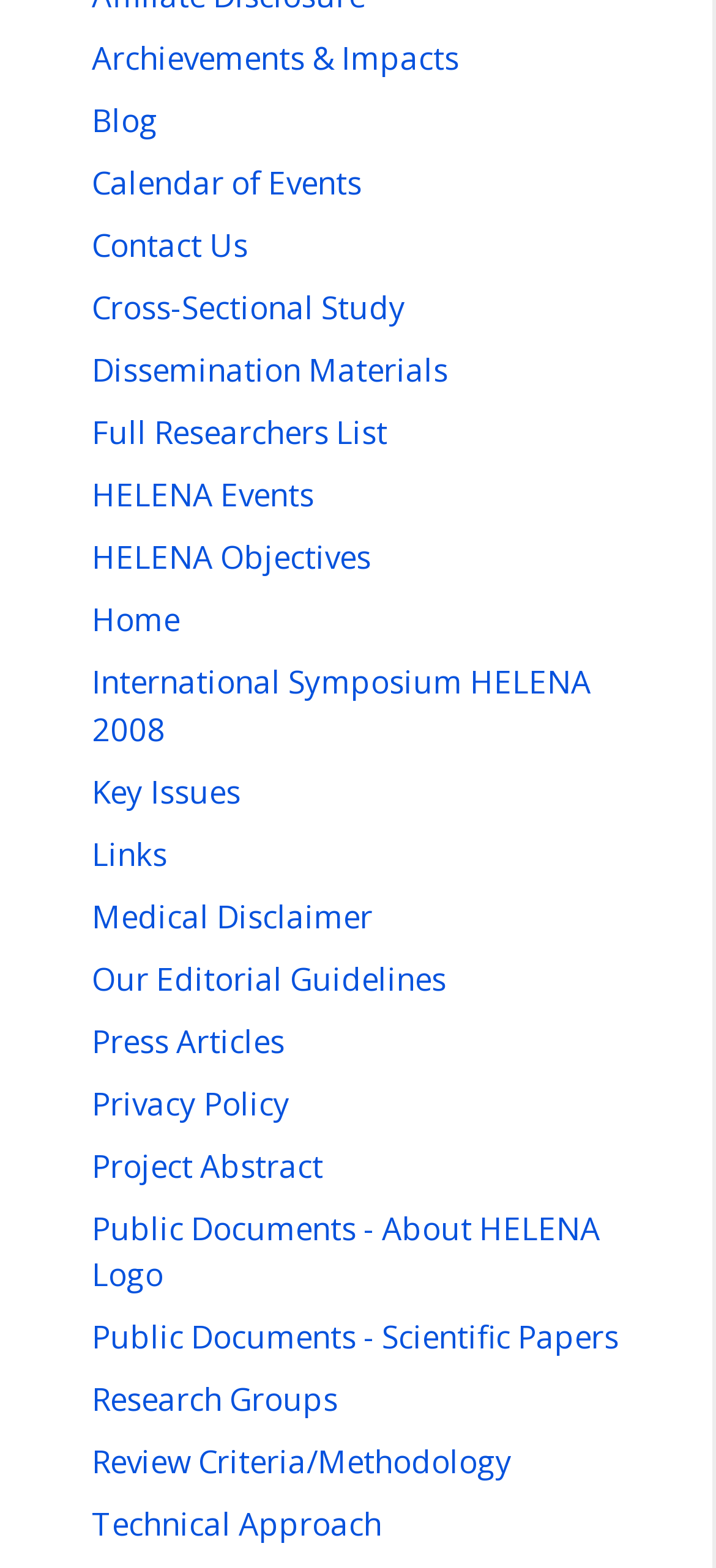Use a single word or phrase to respond to the question:
Are there any links on the right side of the webpage?

No